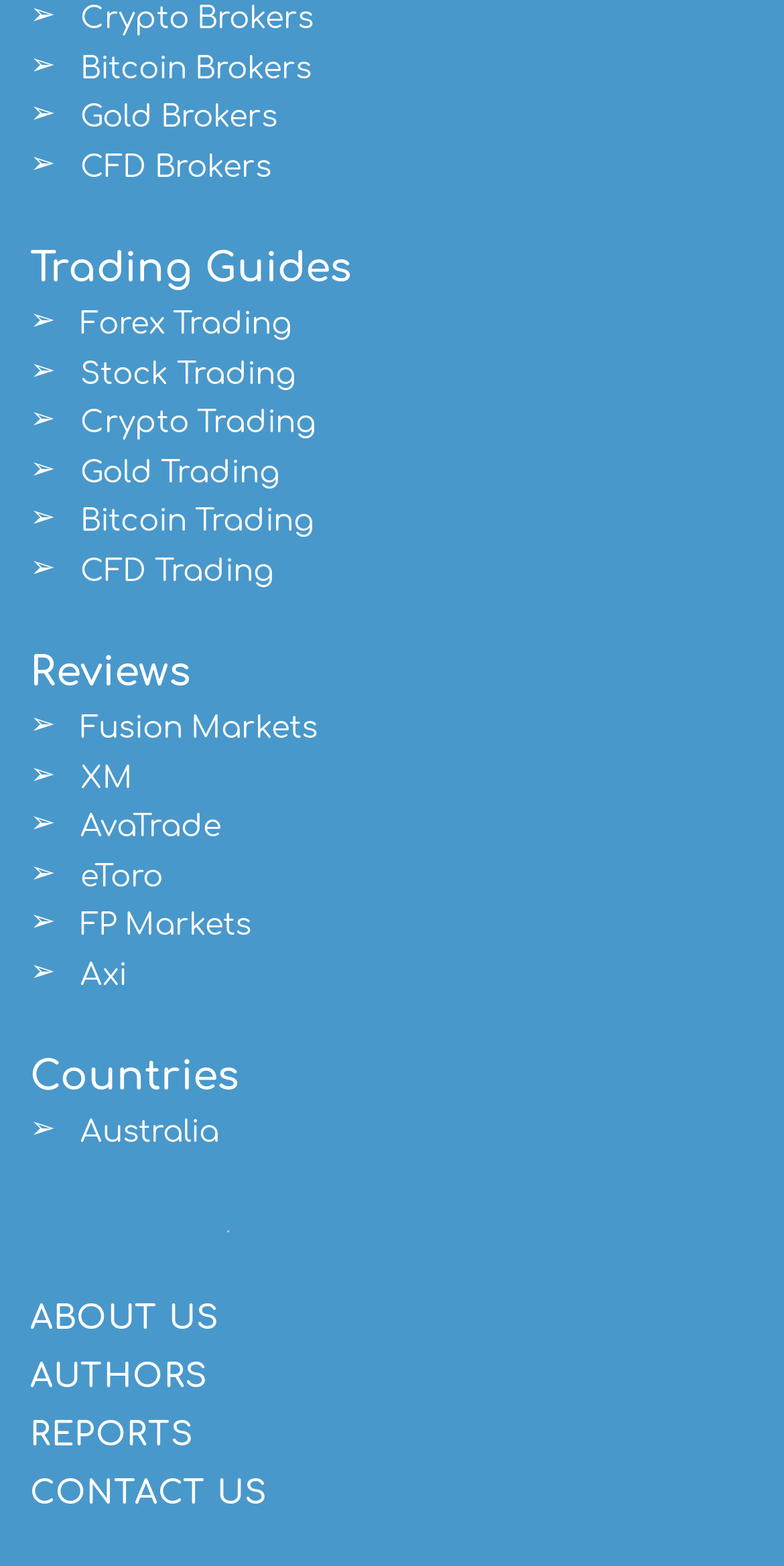Identify the bounding box of the HTML element described as: "AvaTrade".

[0.103, 0.517, 0.282, 0.539]